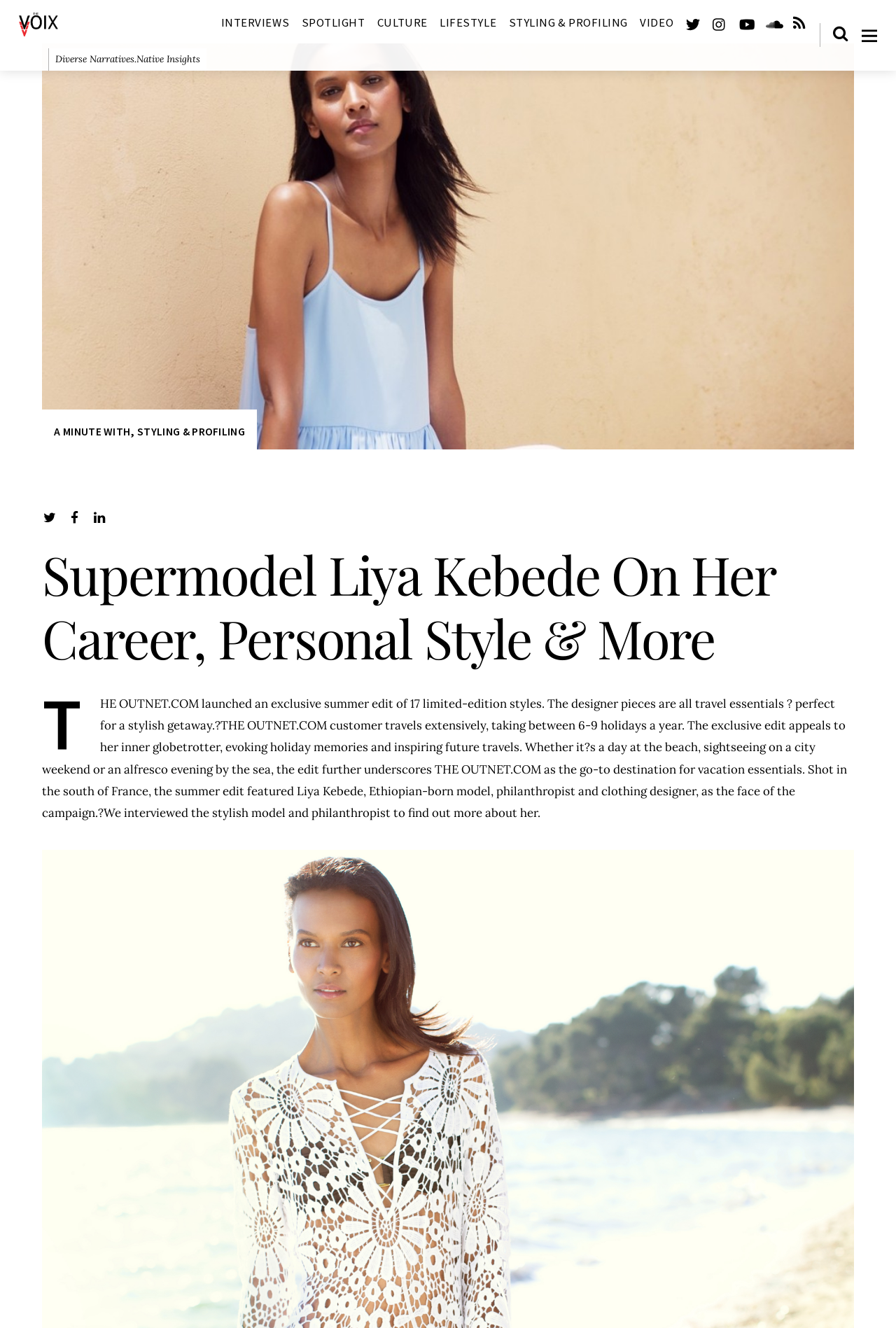Find the bounding box coordinates for the area that should be clicked to accomplish the instruction: "Explore the CULTURE section".

[0.421, 0.009, 0.477, 0.025]